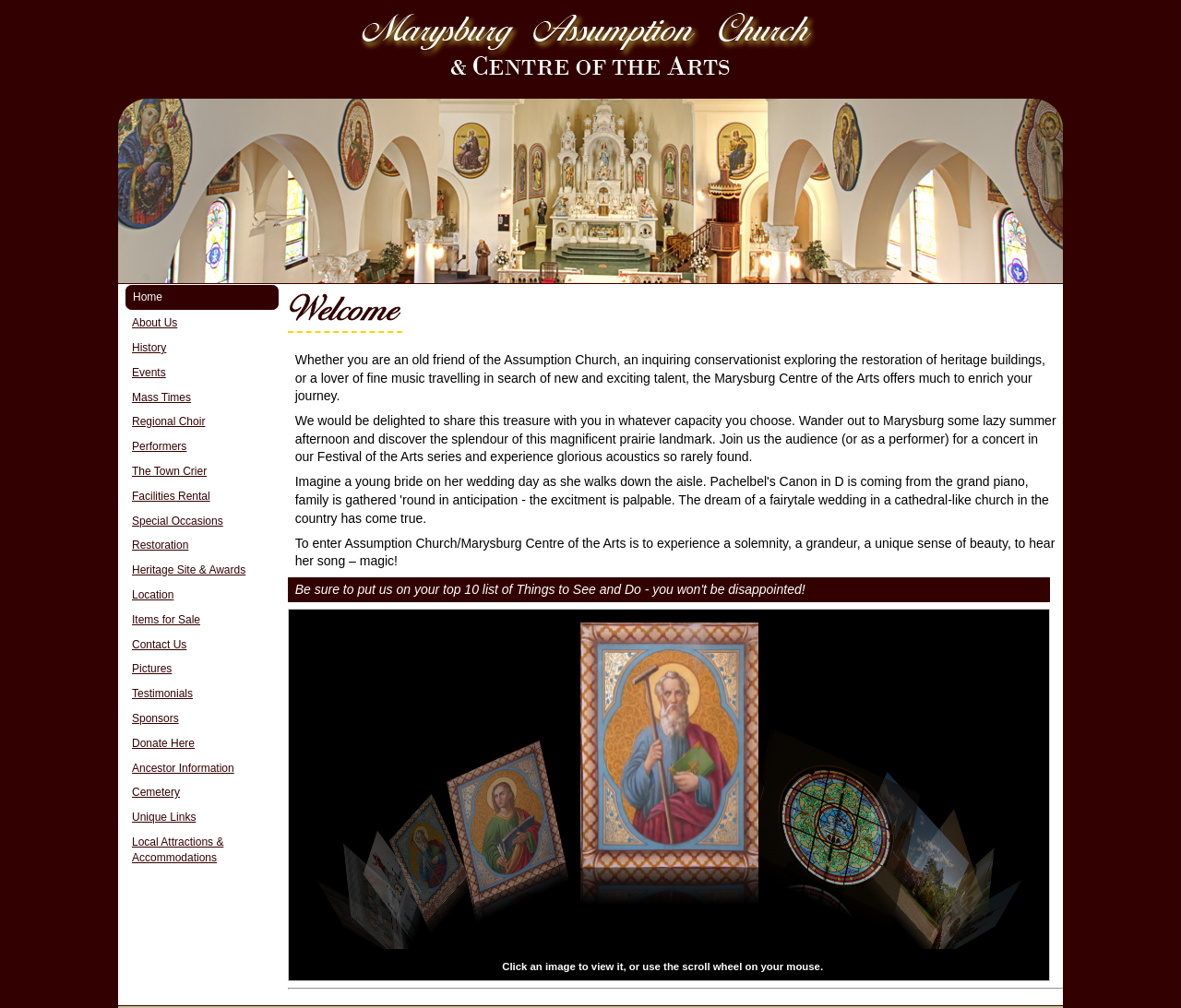Give a one-word or one-phrase response to the question: 
How many images are there on the webpage?

2